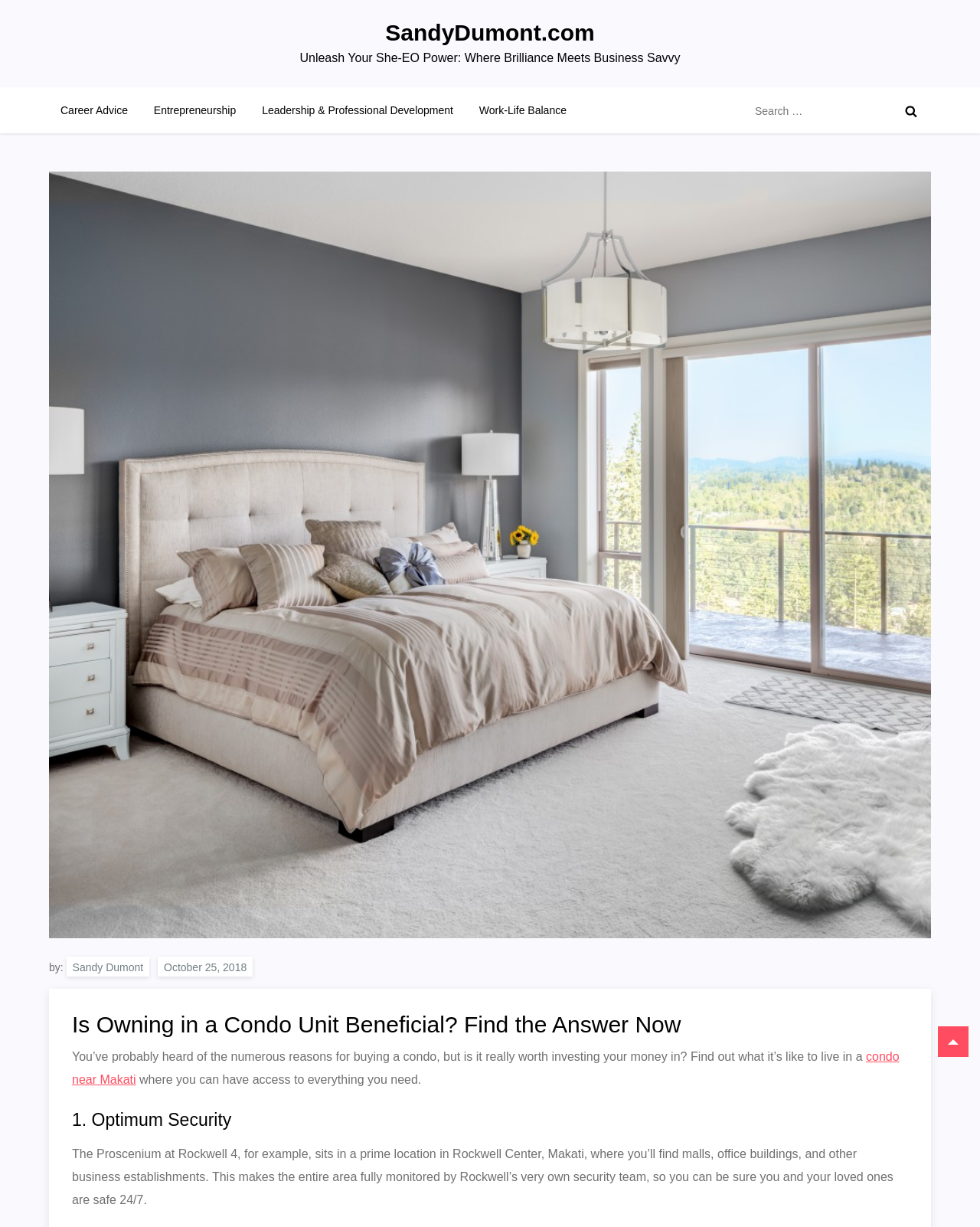Given the description "Work-Life Balance", determine the bounding box of the corresponding UI element.

[0.477, 0.071, 0.59, 0.109]